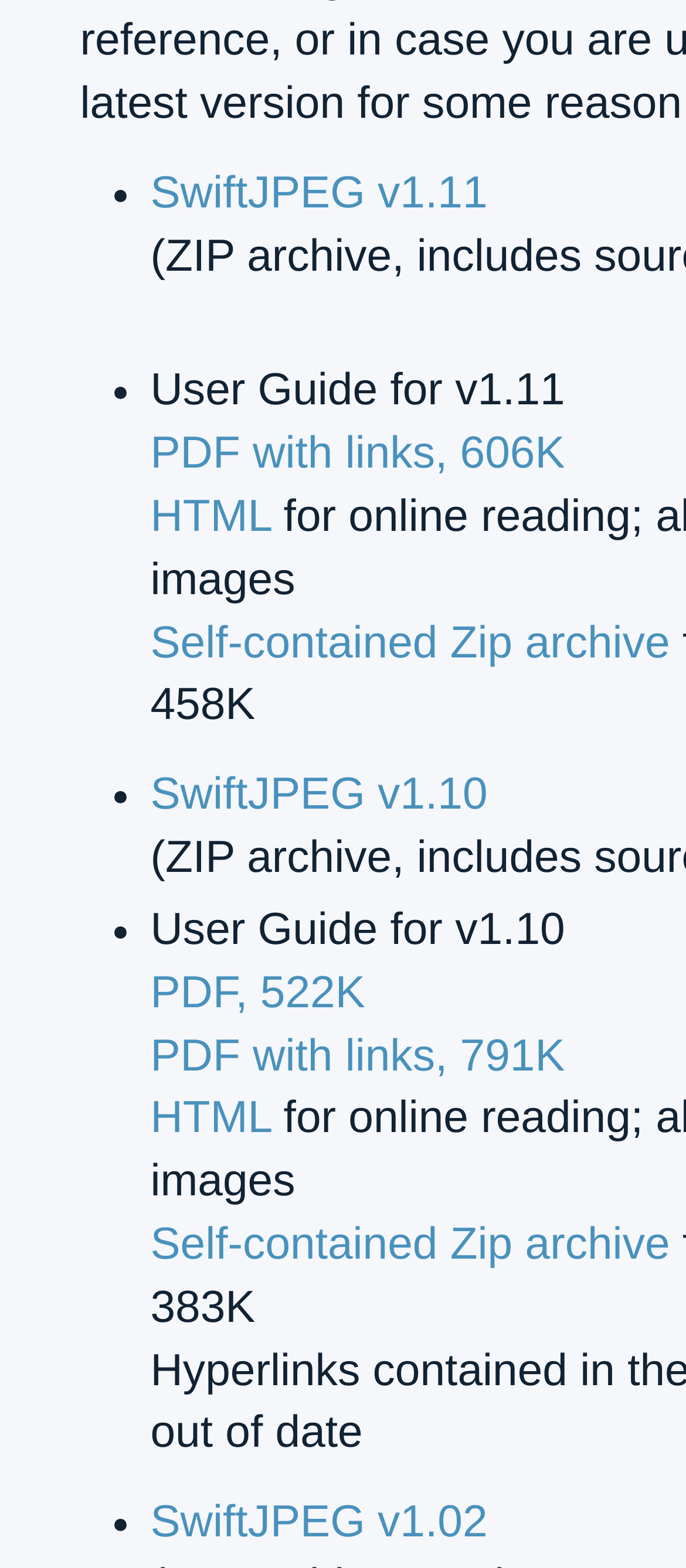Could you specify the bounding box coordinates for the clickable section to complete the following instruction: "view user guide for v1.11"?

[0.219, 0.234, 0.824, 0.265]